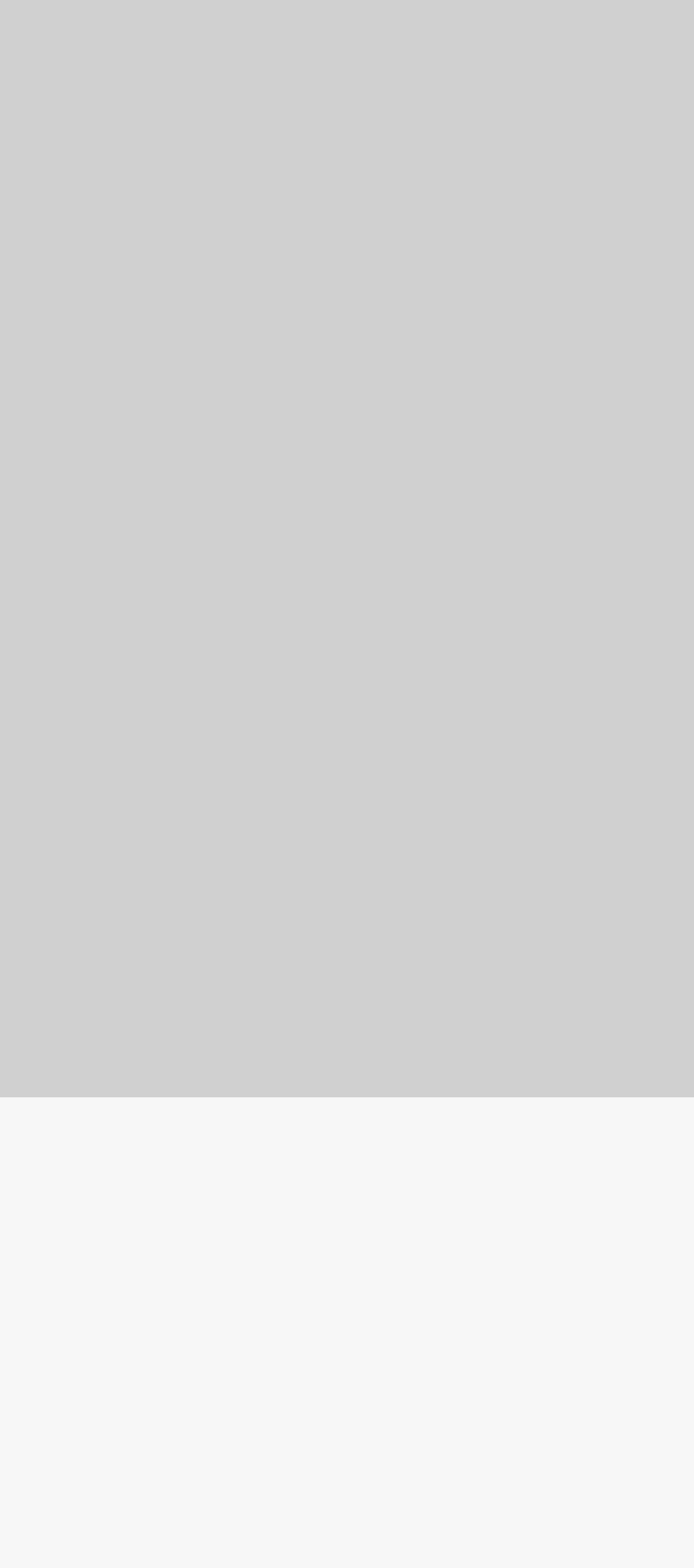What is the company's phone number?
Using the information from the image, provide a comprehensive answer to the question.

The company's phone number can be found in the contact information section at the bottom of the webpage, which also includes the company's address and email address.